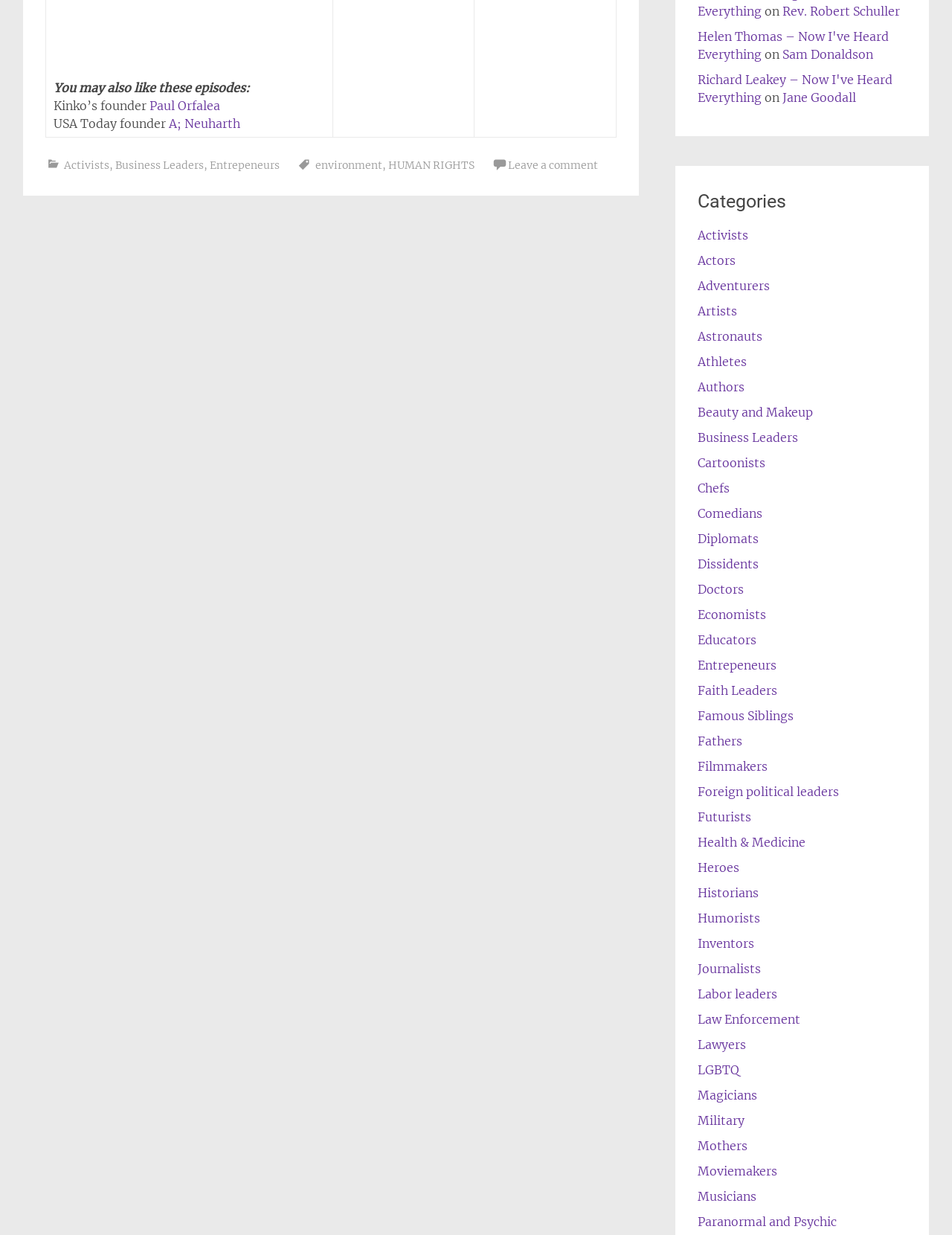Pinpoint the bounding box coordinates of the element to be clicked to execute the instruction: "View Activists".

[0.067, 0.128, 0.115, 0.139]